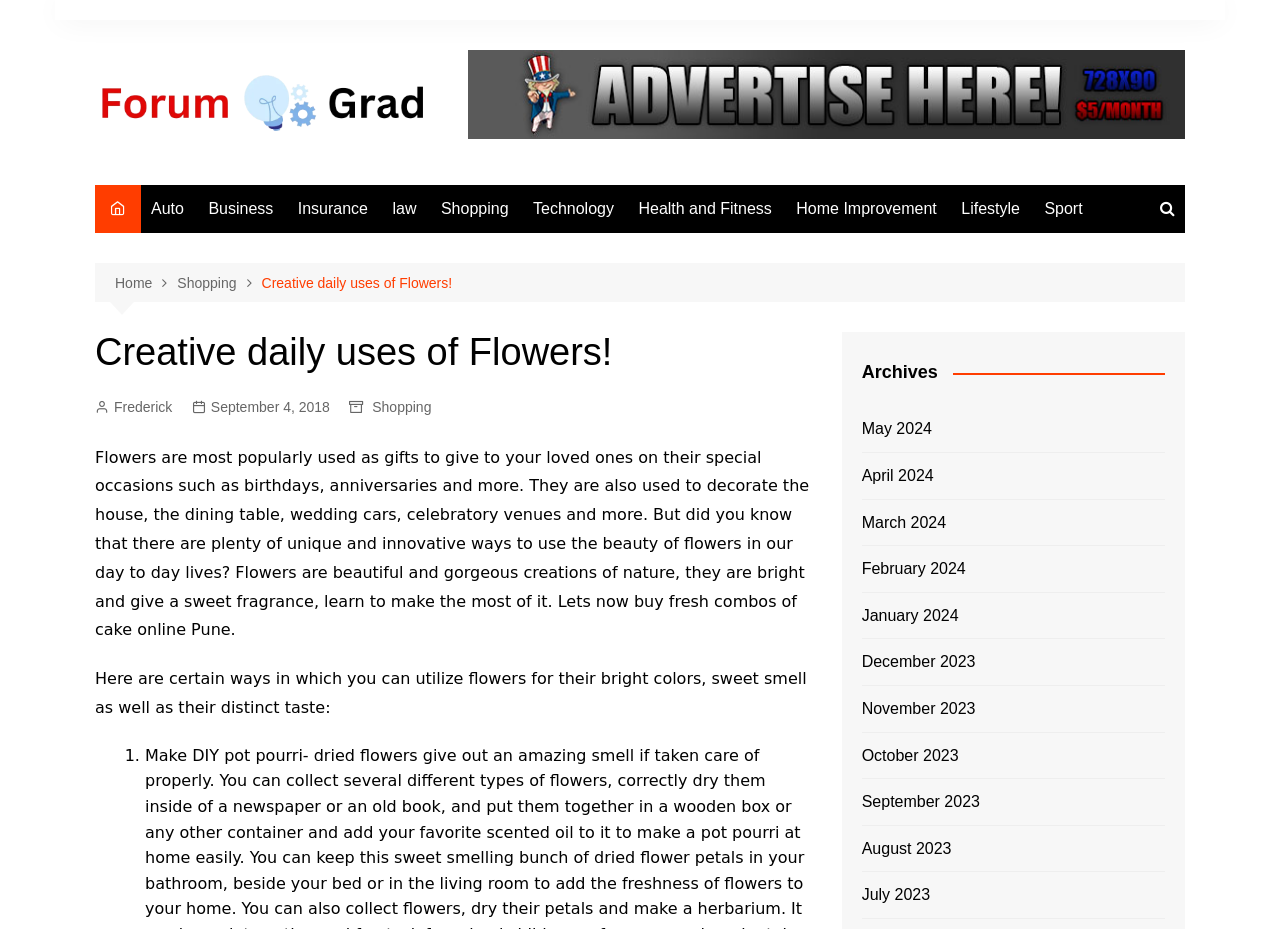Find the bounding box coordinates for the element that must be clicked to complete the instruction: "view the 'Archives' section". The coordinates should be four float numbers between 0 and 1, indicated as [left, top, right, bottom].

[0.673, 0.39, 0.91, 0.413]